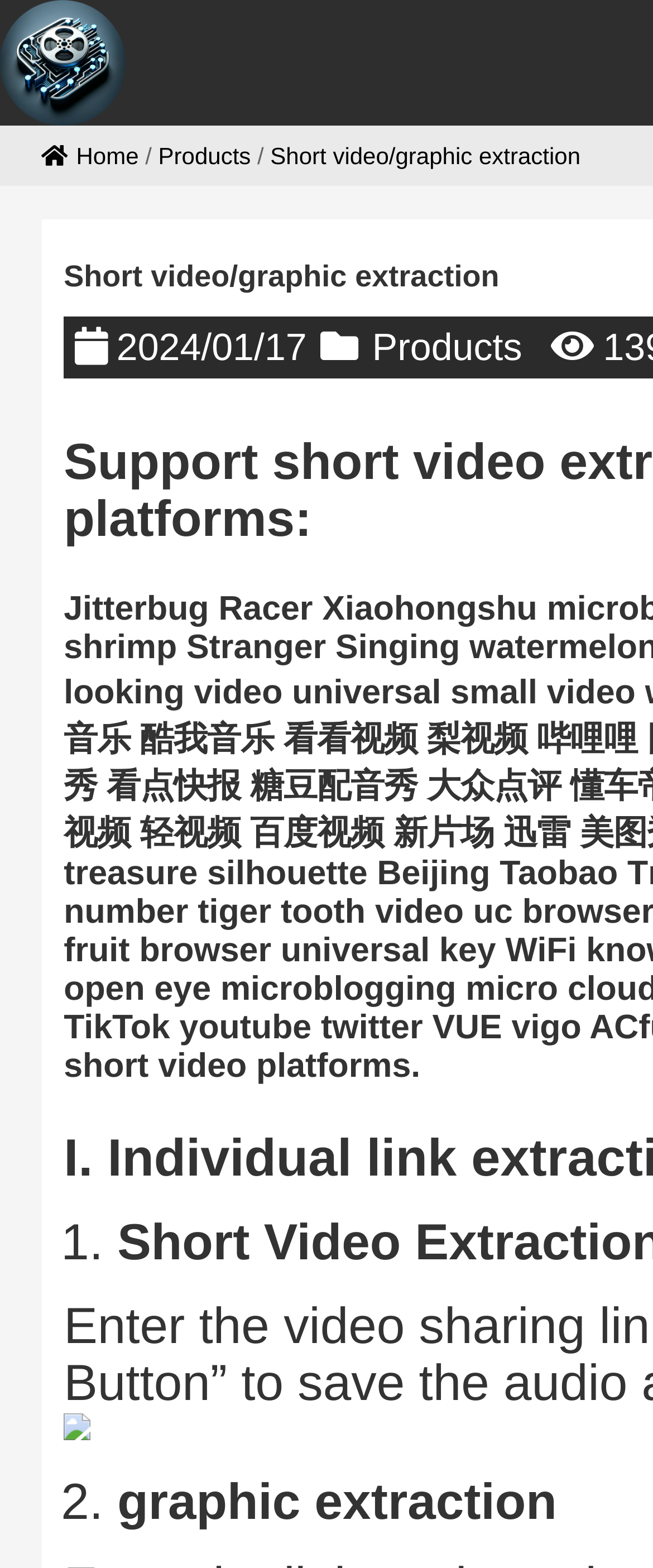Give a one-word or phrase response to the following question: How many products are listed?

139